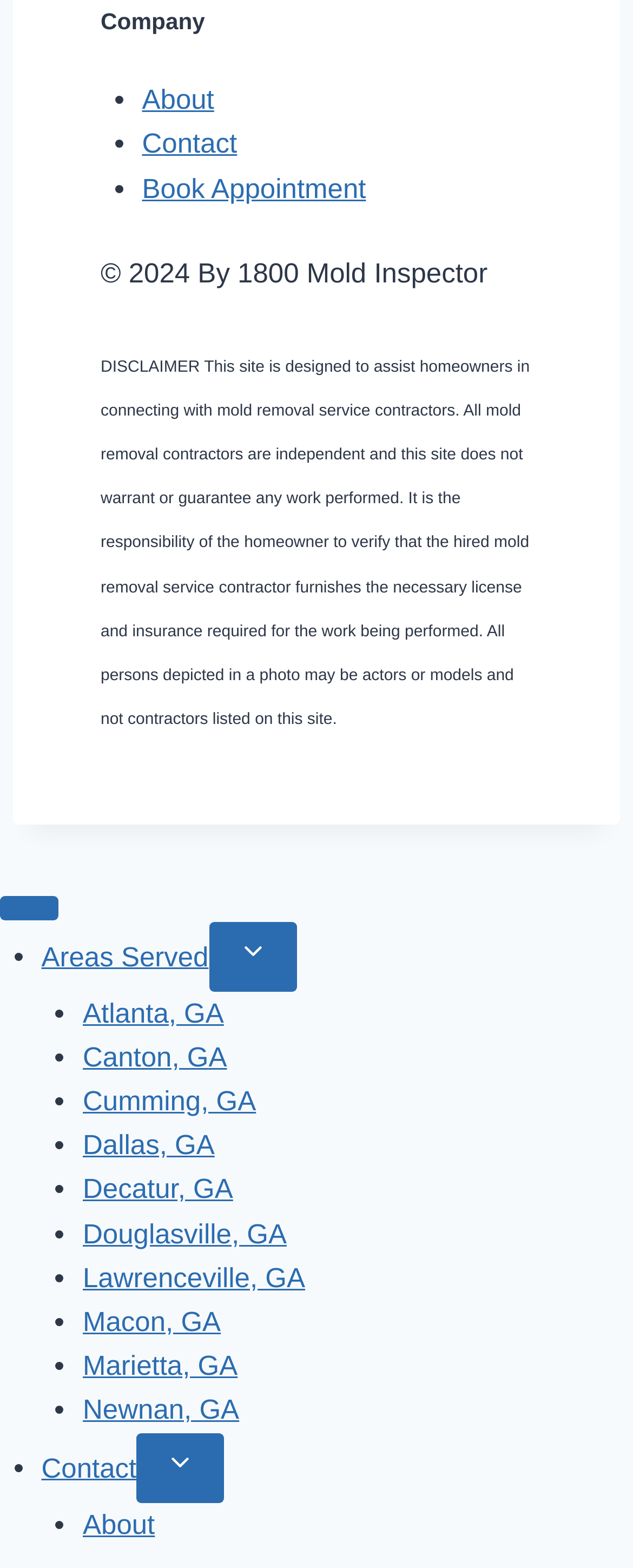Locate the bounding box coordinates of the area to click to fulfill this instruction: "Click on Close menu". The bounding box should be presented as four float numbers between 0 and 1, in the order [left, top, right, bottom].

[0.0, 0.572, 0.092, 0.586]